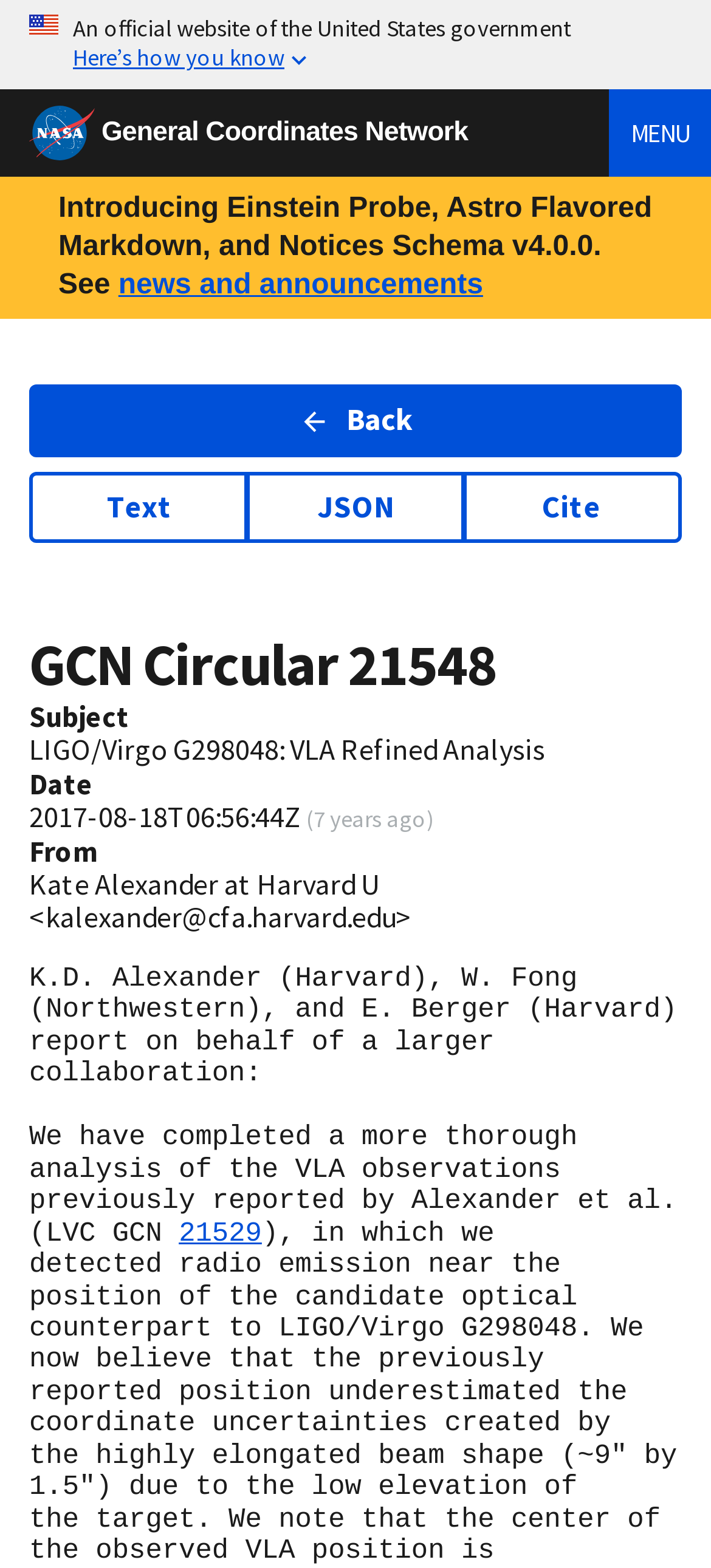How many links are available for the GCN Circular?
Provide a comprehensive and detailed answer to the question.

There are four links available for the GCN Circular, namely 'Text', 'JSON', 'Cite', and 'Back', which can be found in the links section of the webpage.